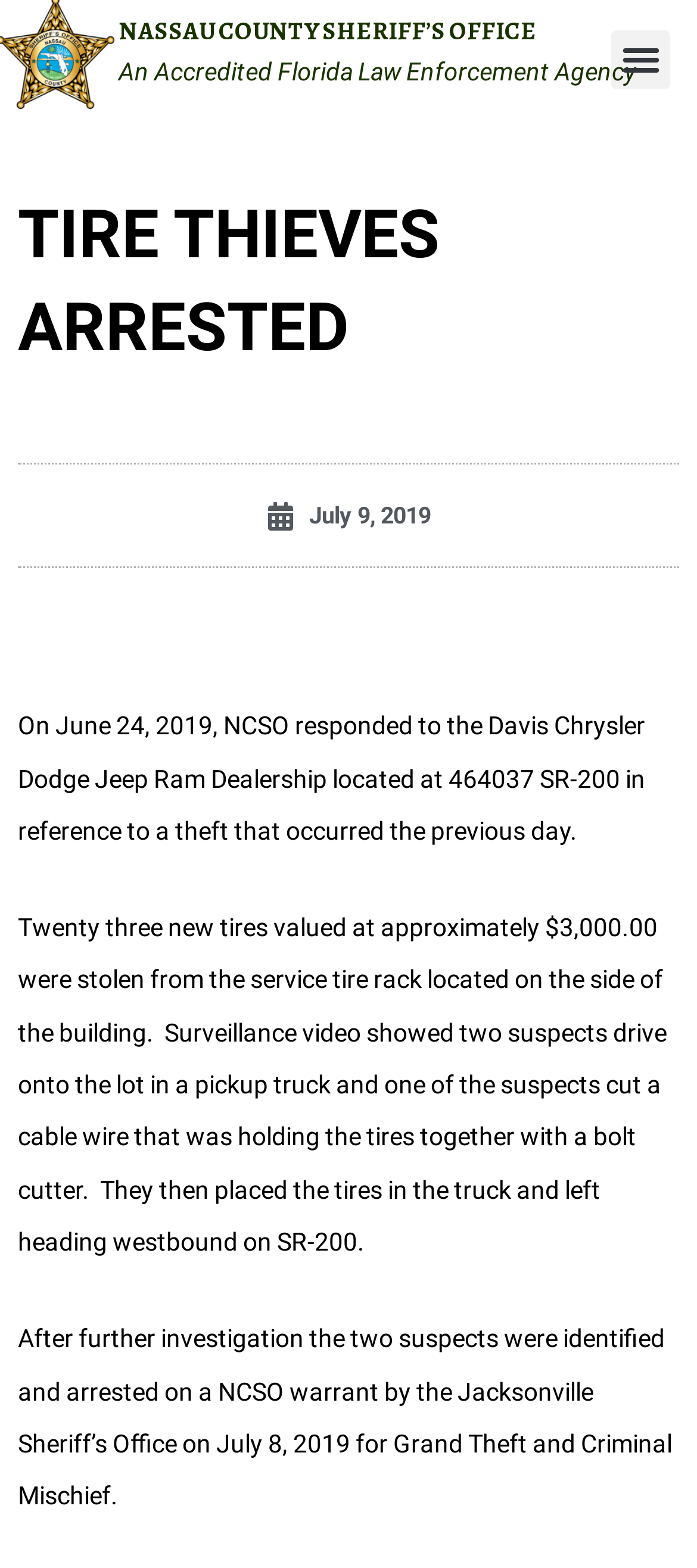Please provide a detailed answer to the question below by examining the image:
What was used to cut the cable wire?

The tool used to cut the cable wire can be found in the paragraph that describes the theft, where it is stated that 'one of the suspects cut a cable wire that was holding the tires together with a bolt cutter'.